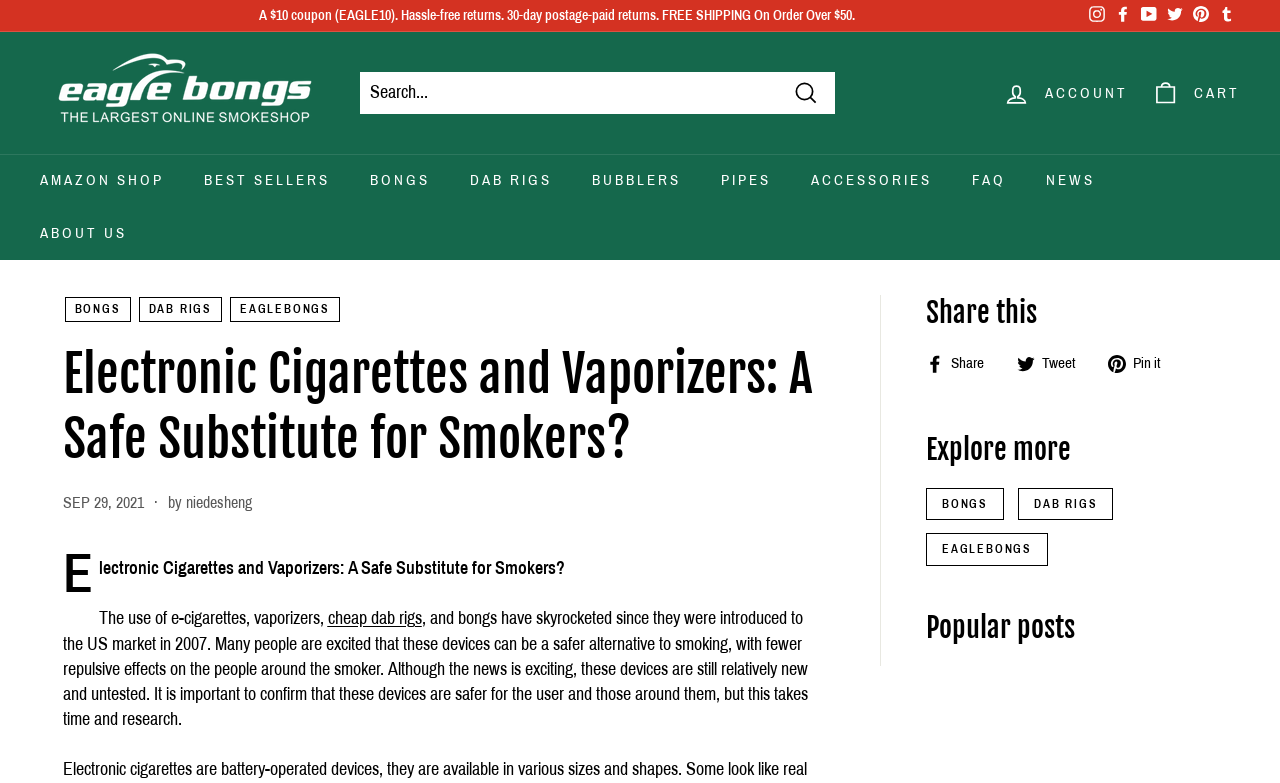Convey a detailed summary of the webpage, mentioning all key elements.

This webpage is about electronic cigarettes and vaporizers, specifically discussing their safety as a substitute for smokers. At the top, there is a navigation menu with links to social media platforms, including Instagram, Facebook, YouTube, Twitter, Pinterest, and Tumblr. Below this, there is a search bar and a button to pause a slideshow.

On the left side, there is a vertical menu with links to various categories, including Amazon Shop, Best Sellers, Bongs, Dab Rigs, Bubblers, Pipes, Accessories, FAQ, News, and About Us. The About Us section has sub-links to Bongs, Dab Rigs, and Eaglebongs.

The main content of the webpage is an article with a heading "Electronic Cigarettes and Vaporizers: A Safe Substitute for Smokers?" and a subheading "The use of e-cigarettes, vaporizers, cheap dab rigs, and bongs have skyrocketed since they were introduced to the US market in 2007." The article discusses the rise of these devices as a safer alternative to smoking, but notes that their safety is still untested and requires further research.

To the right of the article, there are sections to share the content on social media, explore more related topics, and view popular posts. The explore more section has links to Bongs, Dab Rigs, and Eaglebongs, while the popular posts section has a list of articles.